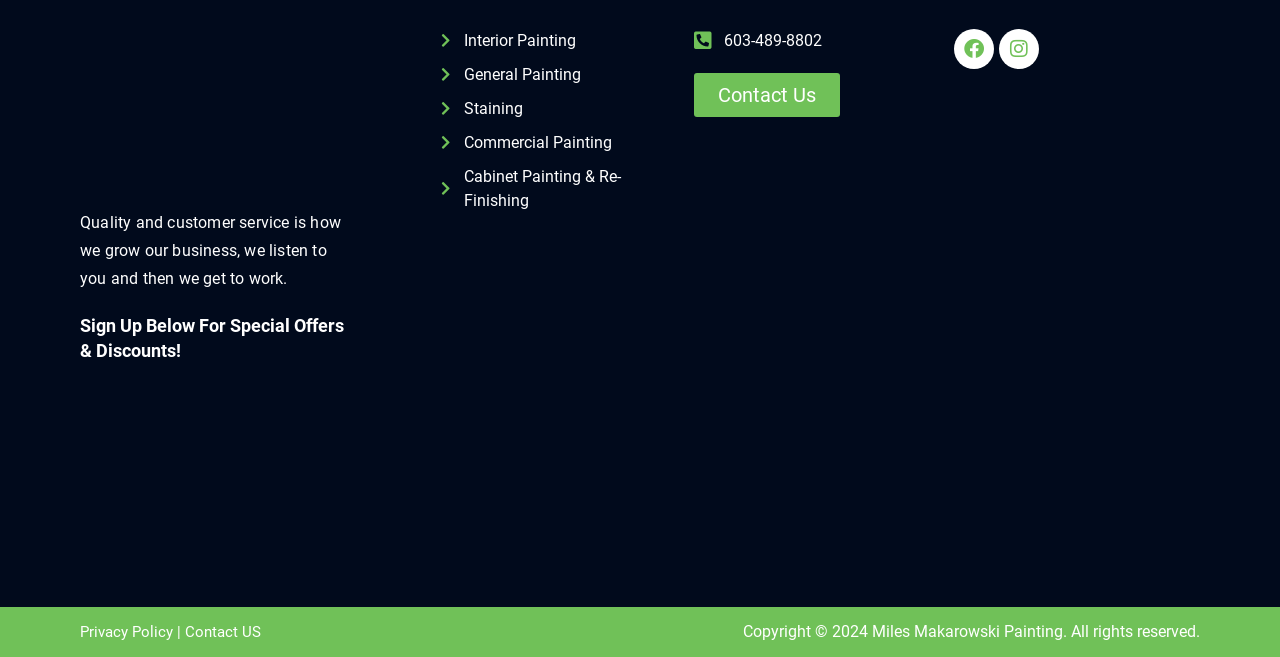Please indicate the bounding box coordinates of the element's region to be clicked to achieve the instruction: "Visit our Facebook page". Provide the coordinates as four float numbers between 0 and 1, i.e., [left, top, right, bottom].

[0.745, 0.044, 0.776, 0.105]